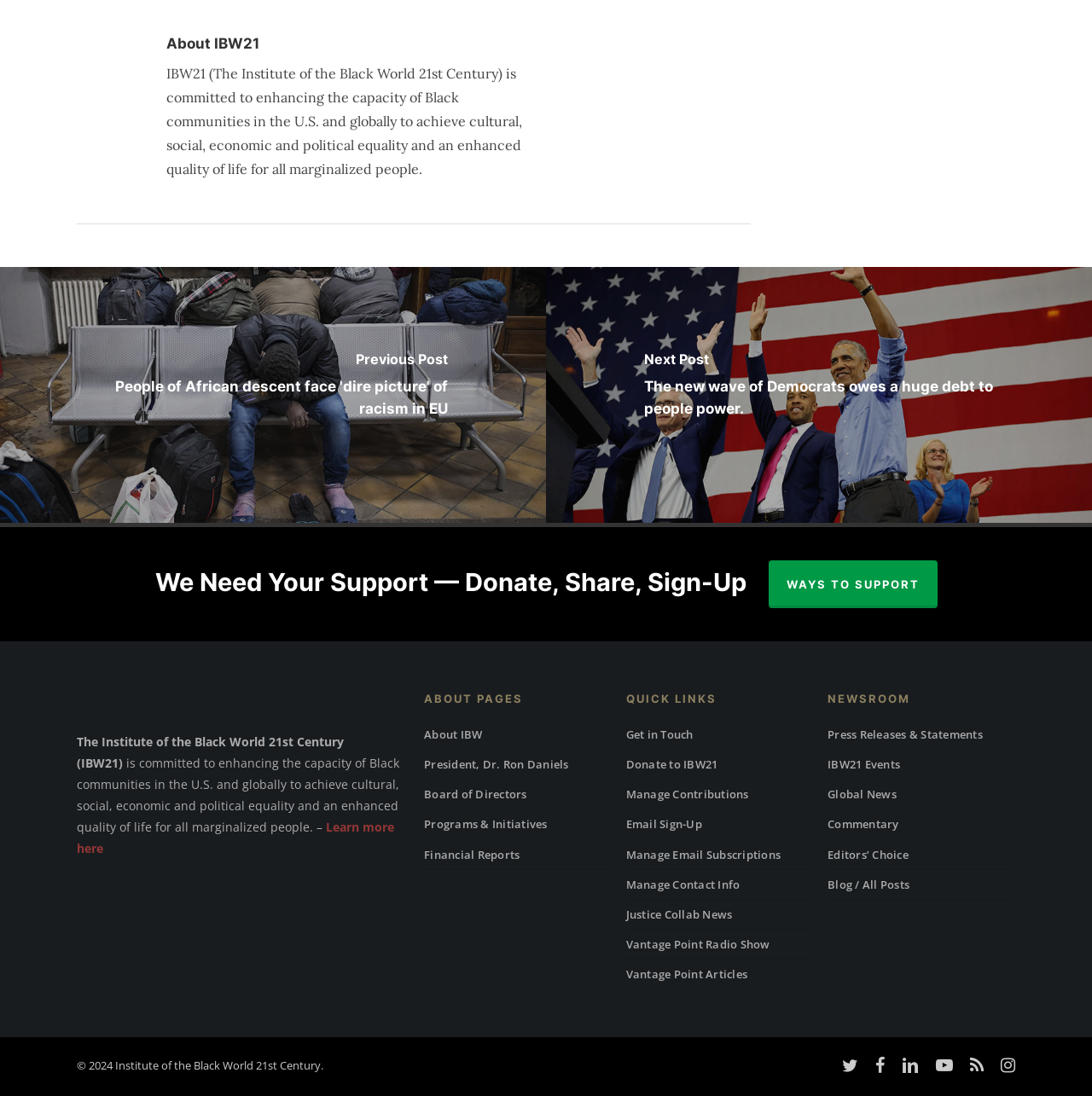Based on the description "Donate to IBW21", find the bounding box of the specified UI element.

[0.573, 0.684, 0.741, 0.711]